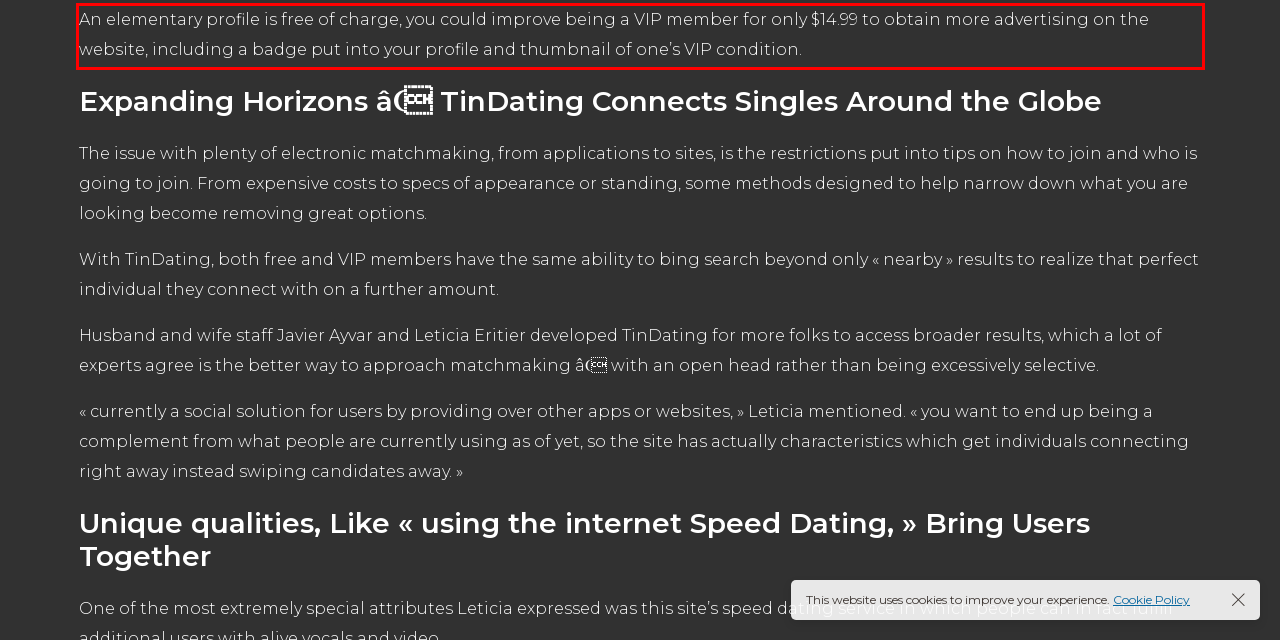There is a screenshot of a webpage with a red bounding box around a UI element. Please use OCR to extract the text within the red bounding box.

An elementary profile is free of charge, you could improve being a VIP member for only $14.99 to obtain more advertising on the website, including a badge put into your profile and thumbnail of one’s VIP condition.